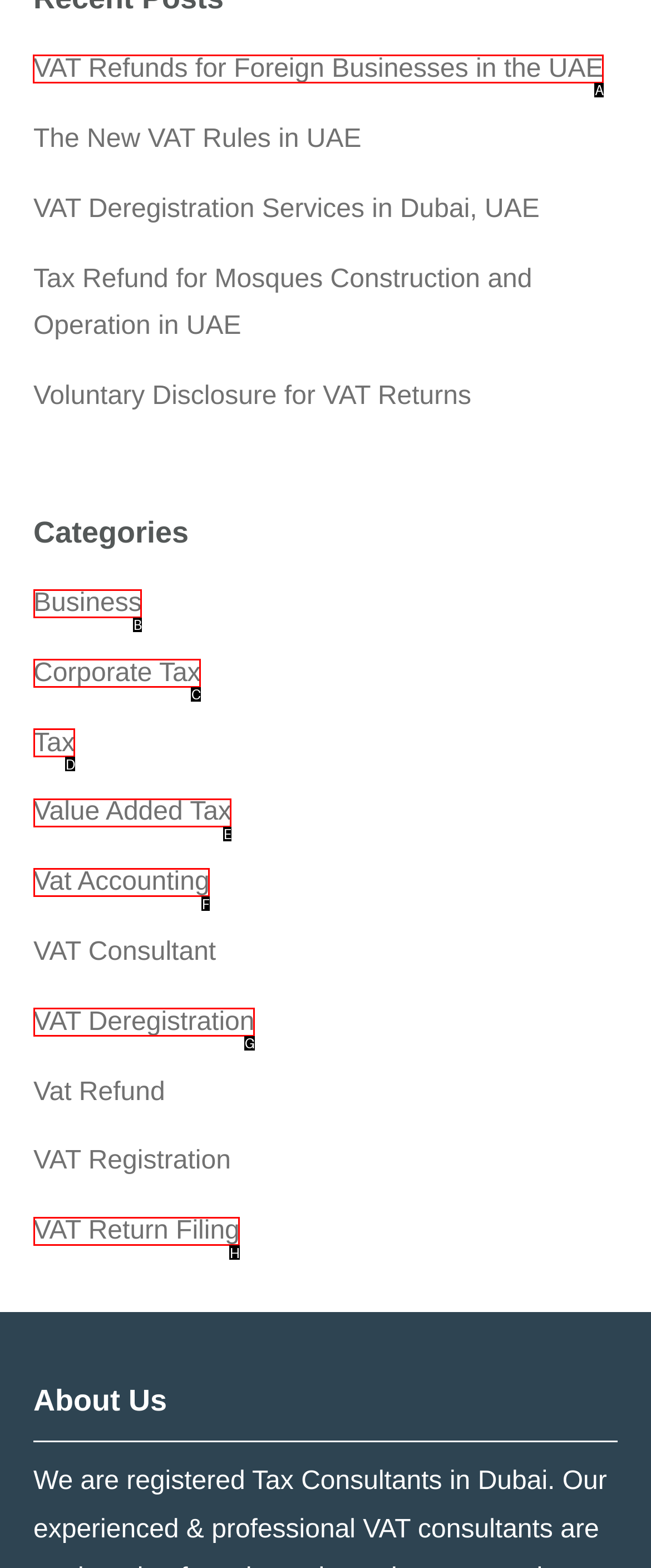From the given choices, which option should you click to complete this task: Click on VAT Refunds for Foreign Businesses in the UAE? Answer with the letter of the correct option.

A